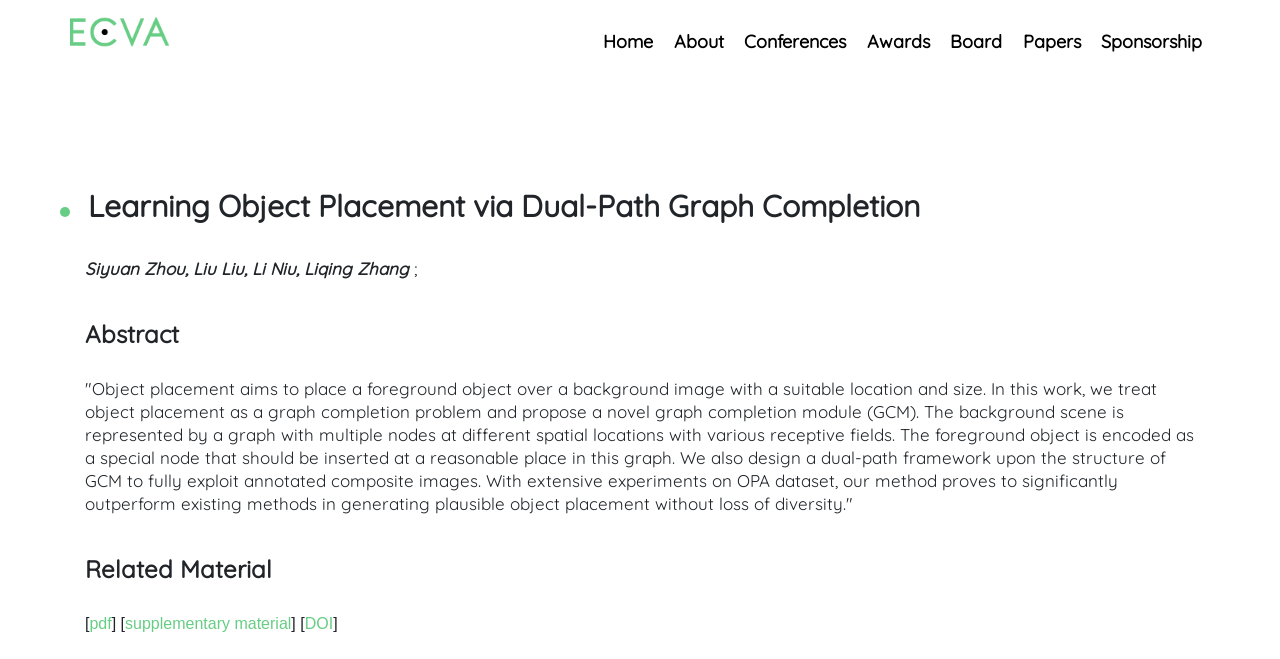Determine the bounding box coordinates of the UI element described below. Use the format (top-left x, top-left y, bottom-right x, bottom-right y) with floating point numbers between 0 and 1: Maryland

None